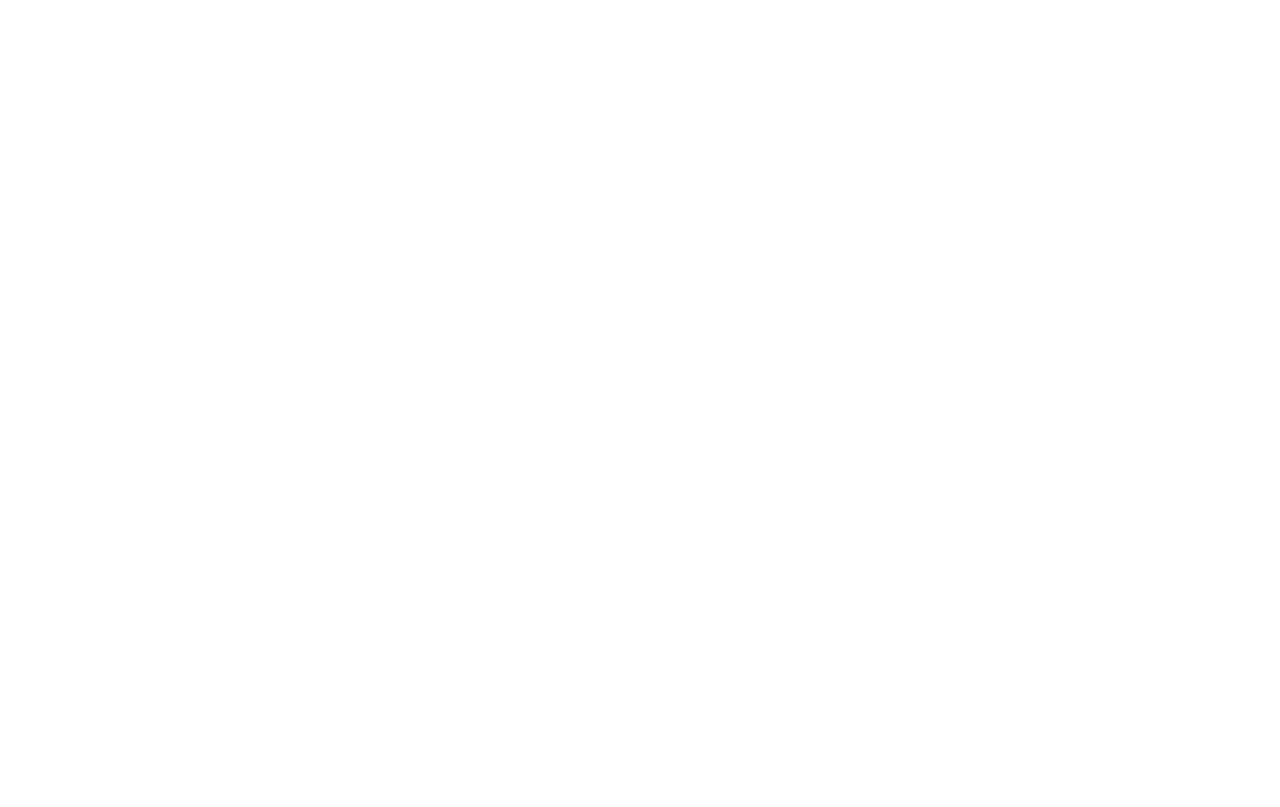What is the author's age?
Using the information from the image, give a concise answer in one word or a short phrase.

23